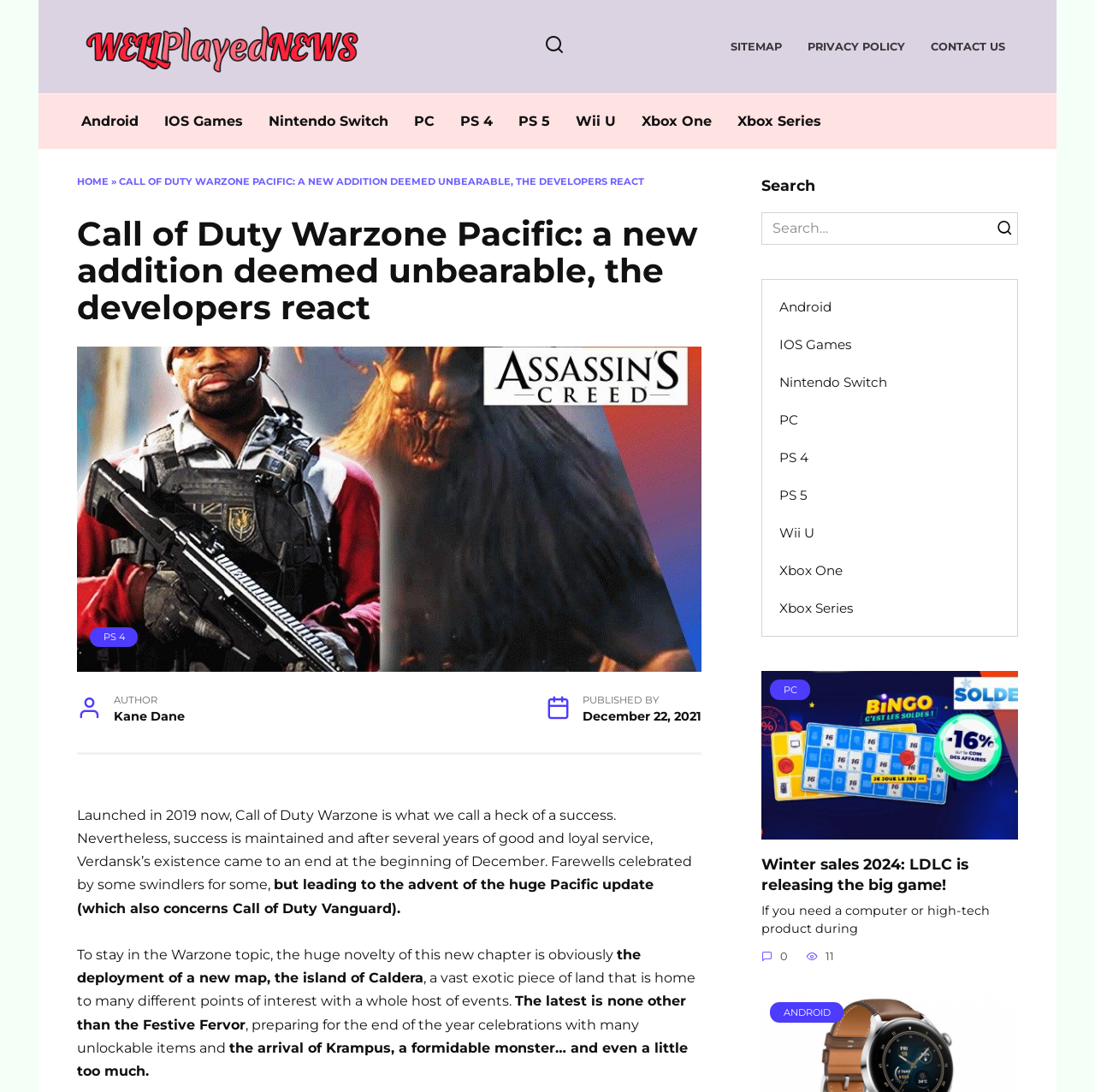What is the date of publication of the article?
Provide a one-word or short-phrase answer based on the image.

December 22, 2021